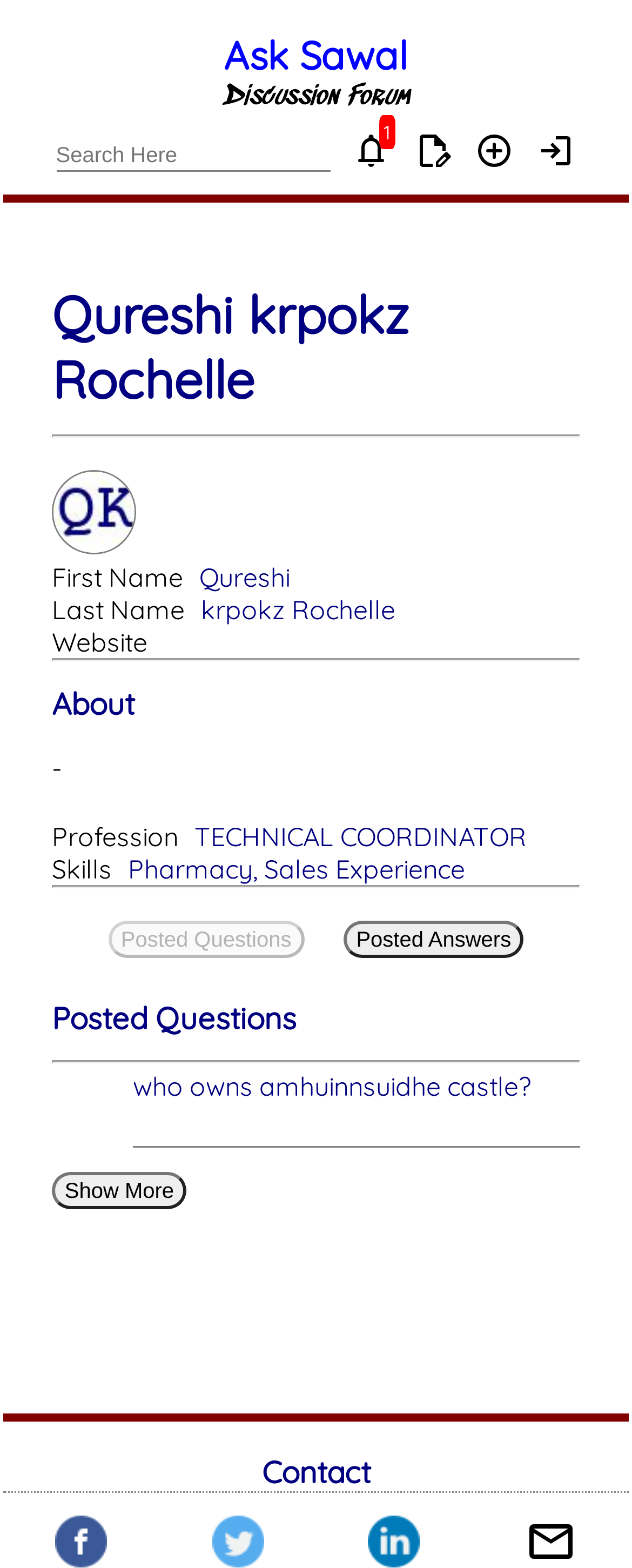Please give a succinct answer to the question in one word or phrase:
How many social media icons are present in the 'Contact' section?

4